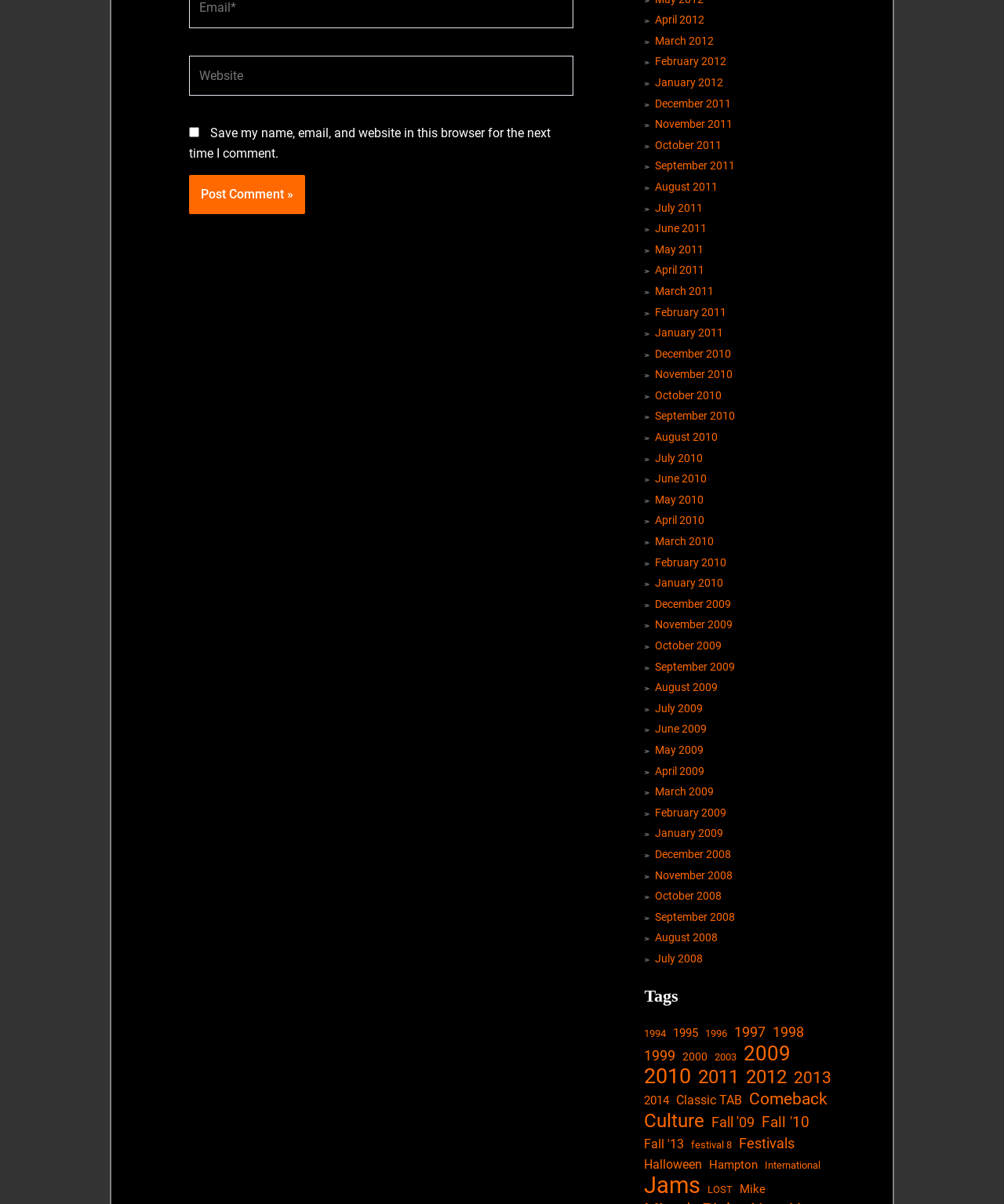Using the information shown in the image, answer the question with as much detail as possible: How are the links below 'Tags' organized?

The links below 'Tags' are organized in chronological order, with the earliest years at the top and the most recent years at the bottom.